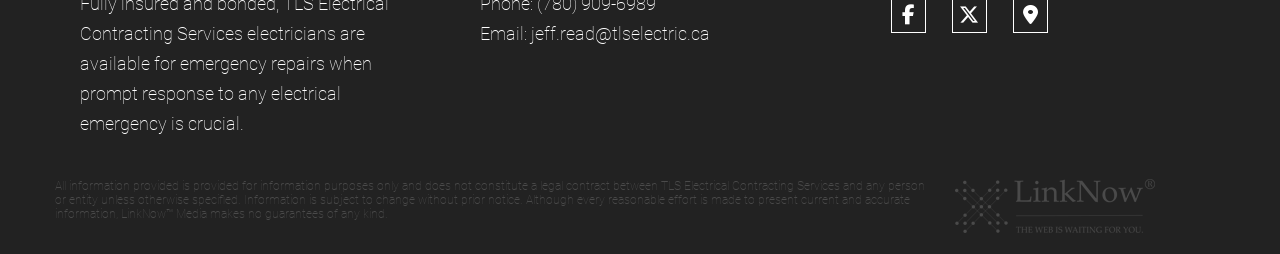Given the description "parent_node: SOCIAL MEDIA", determine the bounding box of the corresponding UI element.

[0.735, 0.029, 0.78, 0.104]